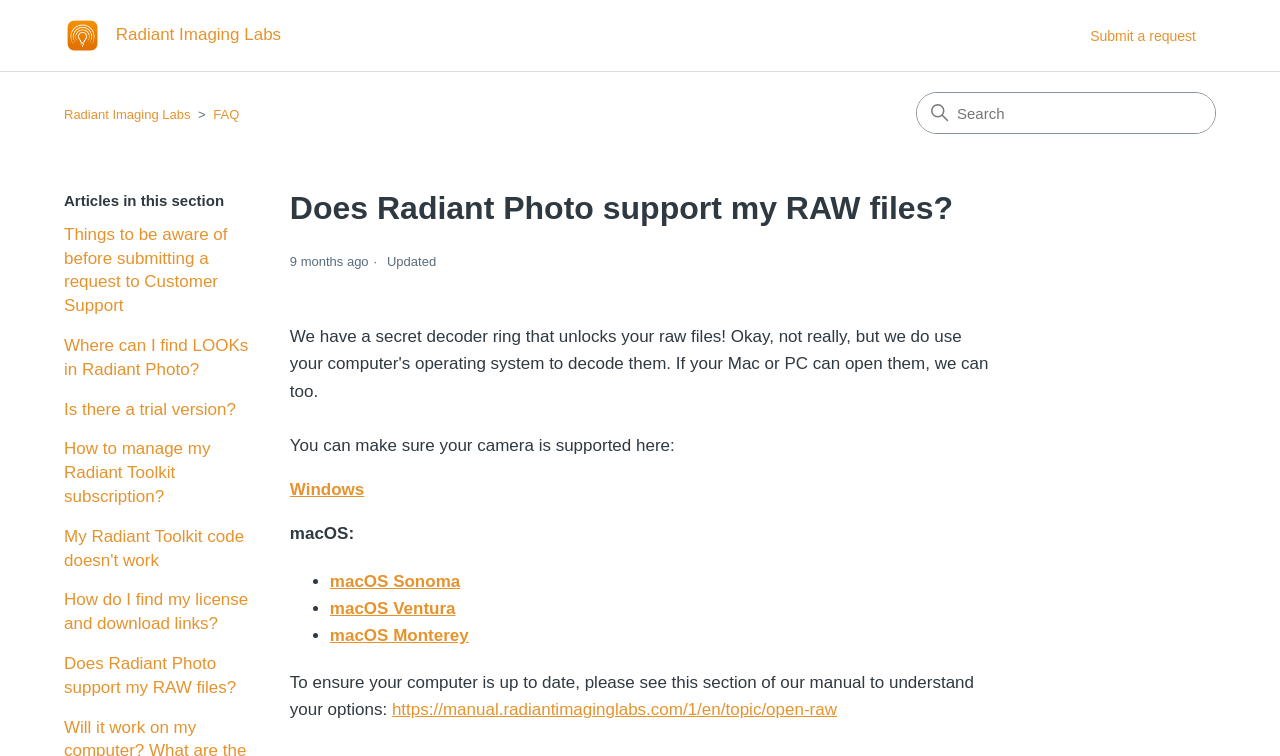What should users do to ensure their computer is up to date?
Provide an in-depth and detailed explanation in response to the question.

The webpage advises users to check the manual to understand their options for ensuring their computer is up to date, with a link provided to the relevant section of the manual.